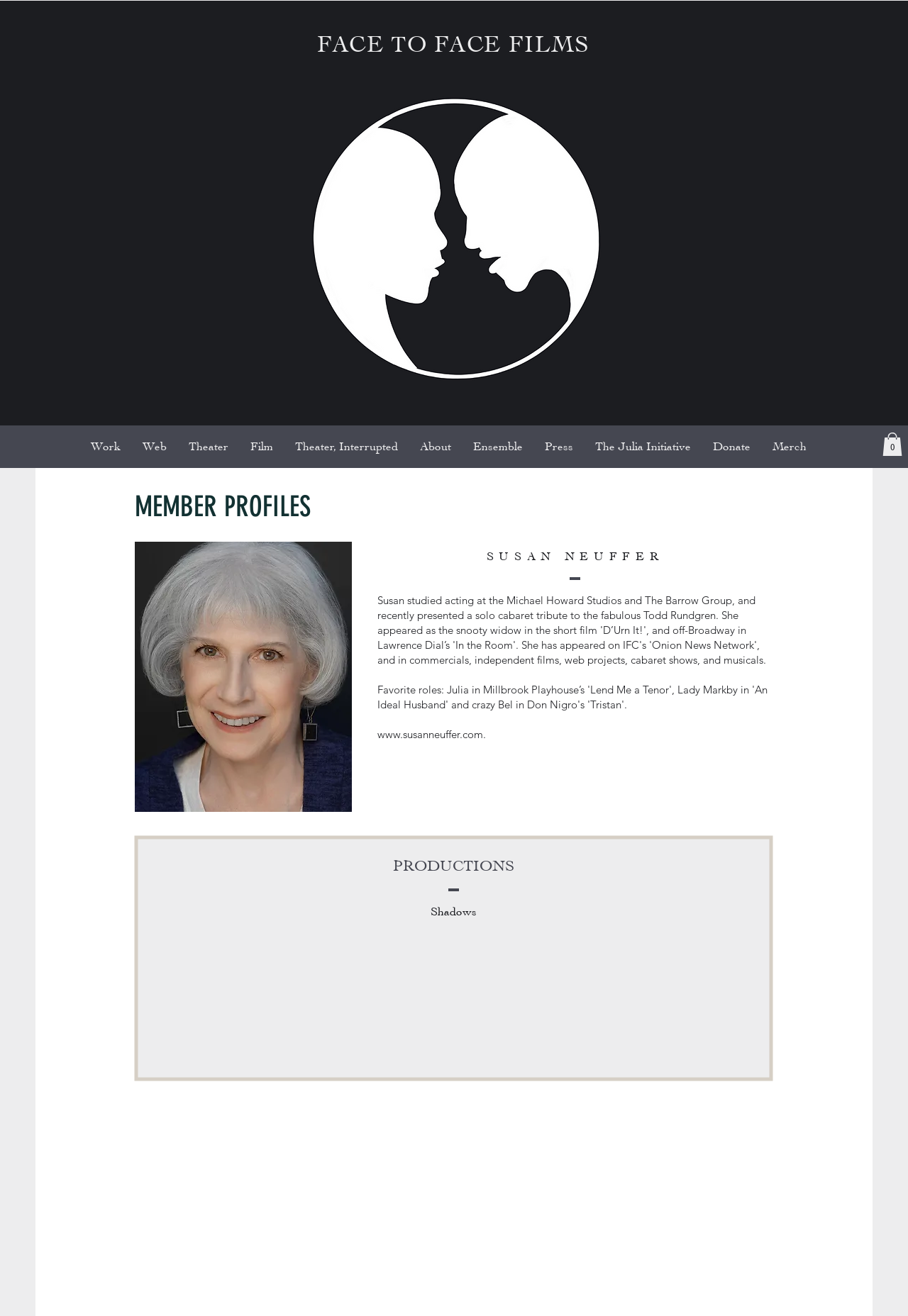Provide the bounding box coordinates of the UI element this sentence describes: "The Julia Initiative".

[0.643, 0.323, 0.773, 0.356]